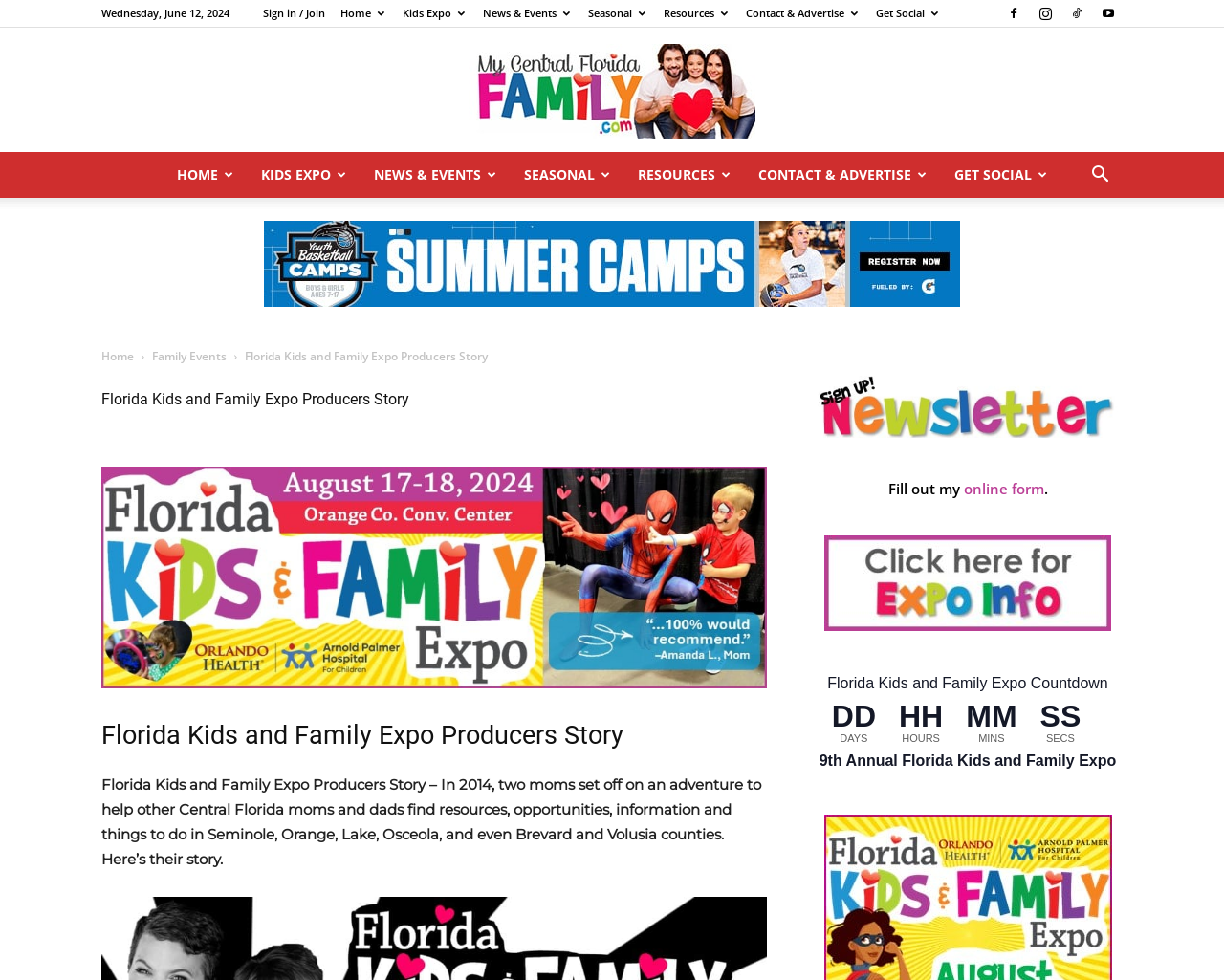Give a concise answer using only one word or phrase for this question:
What is the purpose of the online form?

To fill out